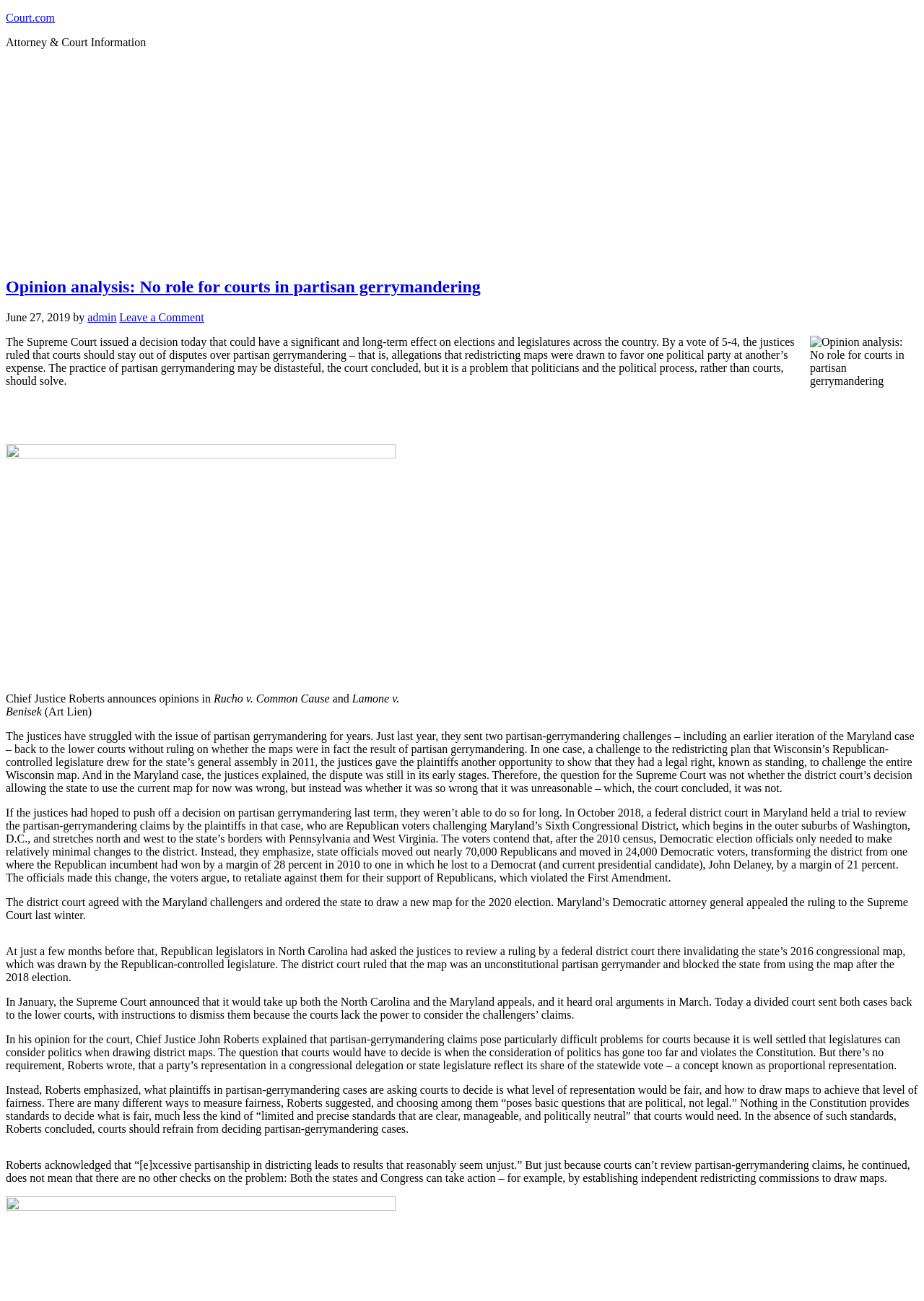From the webpage screenshot, predict the bounding box coordinates (top-left x, top-left y, bottom-right x, bottom-right y) for the UI element described here: aria-label="Advertisement" name="aswift_1" title="Advertisement"

[0.031, 0.047, 0.969, 0.202]